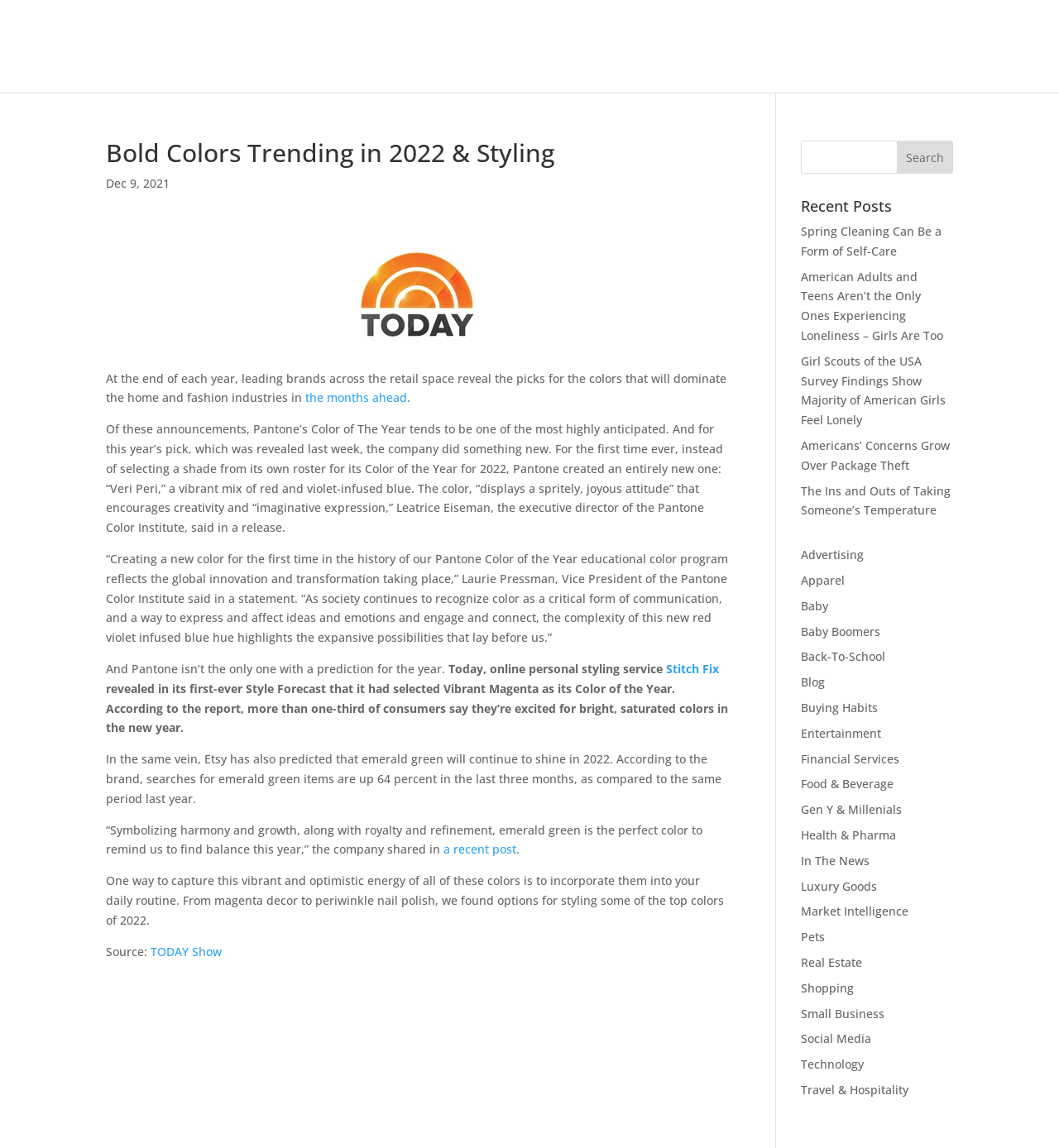What is the percentage increase in searches for emerald green items on Etsy?
Based on the image, please offer an in-depth response to the question.

According to the article, searches for emerald green items on Etsy are up 64 percent in the last three months, as compared to the same period last year.